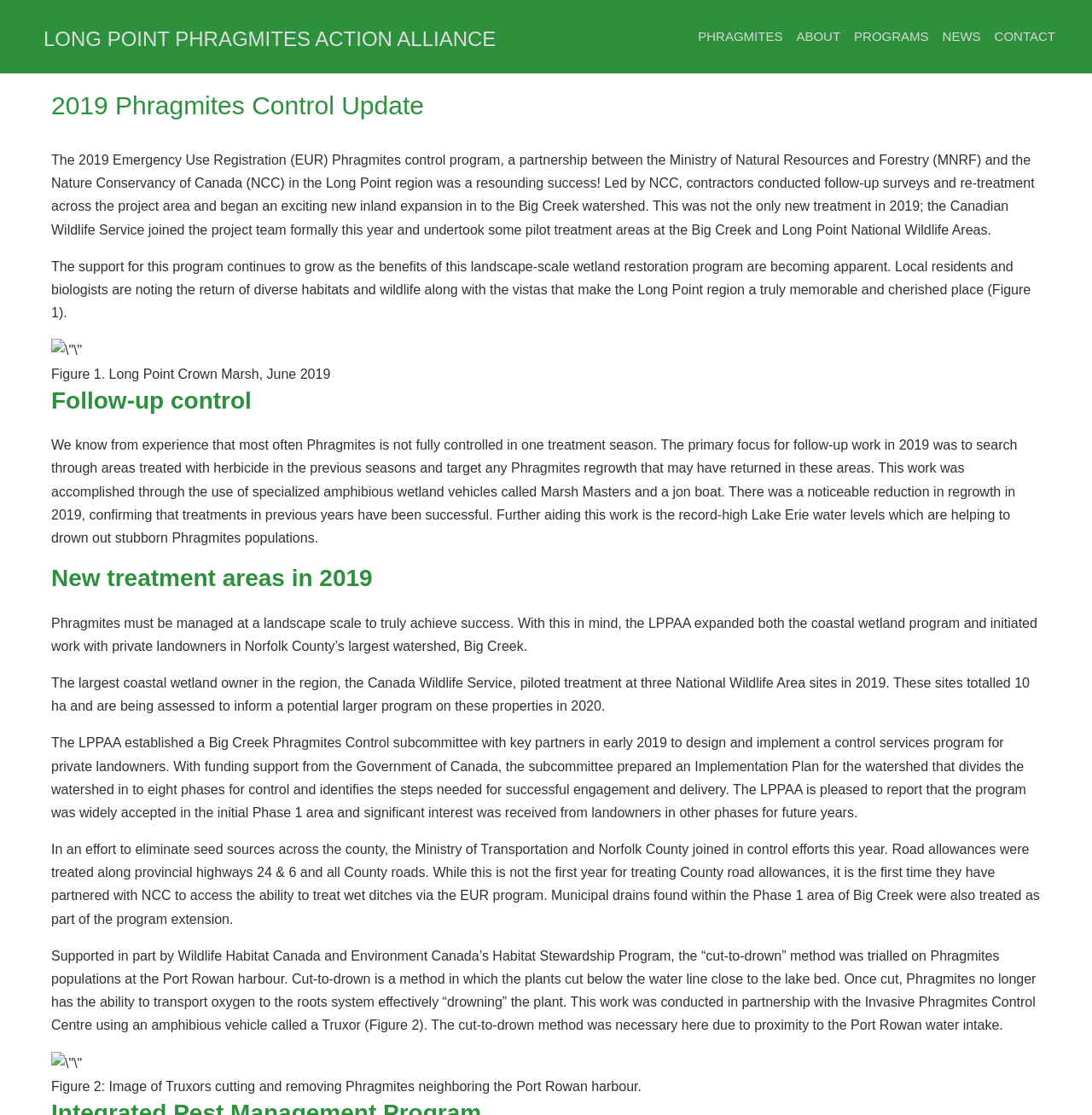Locate the primary headline on the webpage and provide its text.

2019 Phragmites Control Update